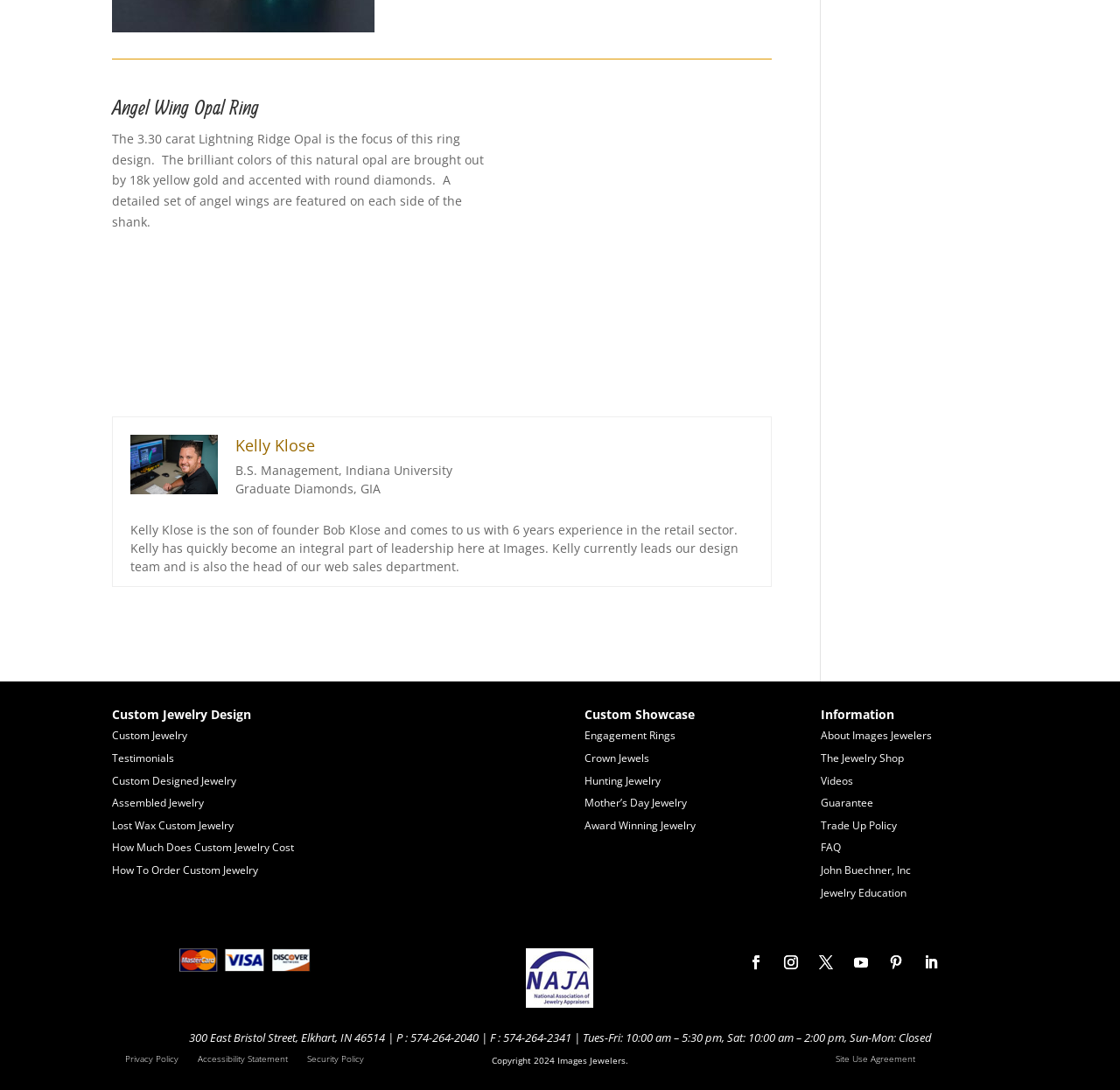What is the type of jewelry featured in the 'Custom Showcase' section?
Refer to the image and offer an in-depth and detailed answer to the question.

The answer can be found in the link element with the description 'Engagement Rings', which is located in the 'Custom Showcase' section of the webpage.